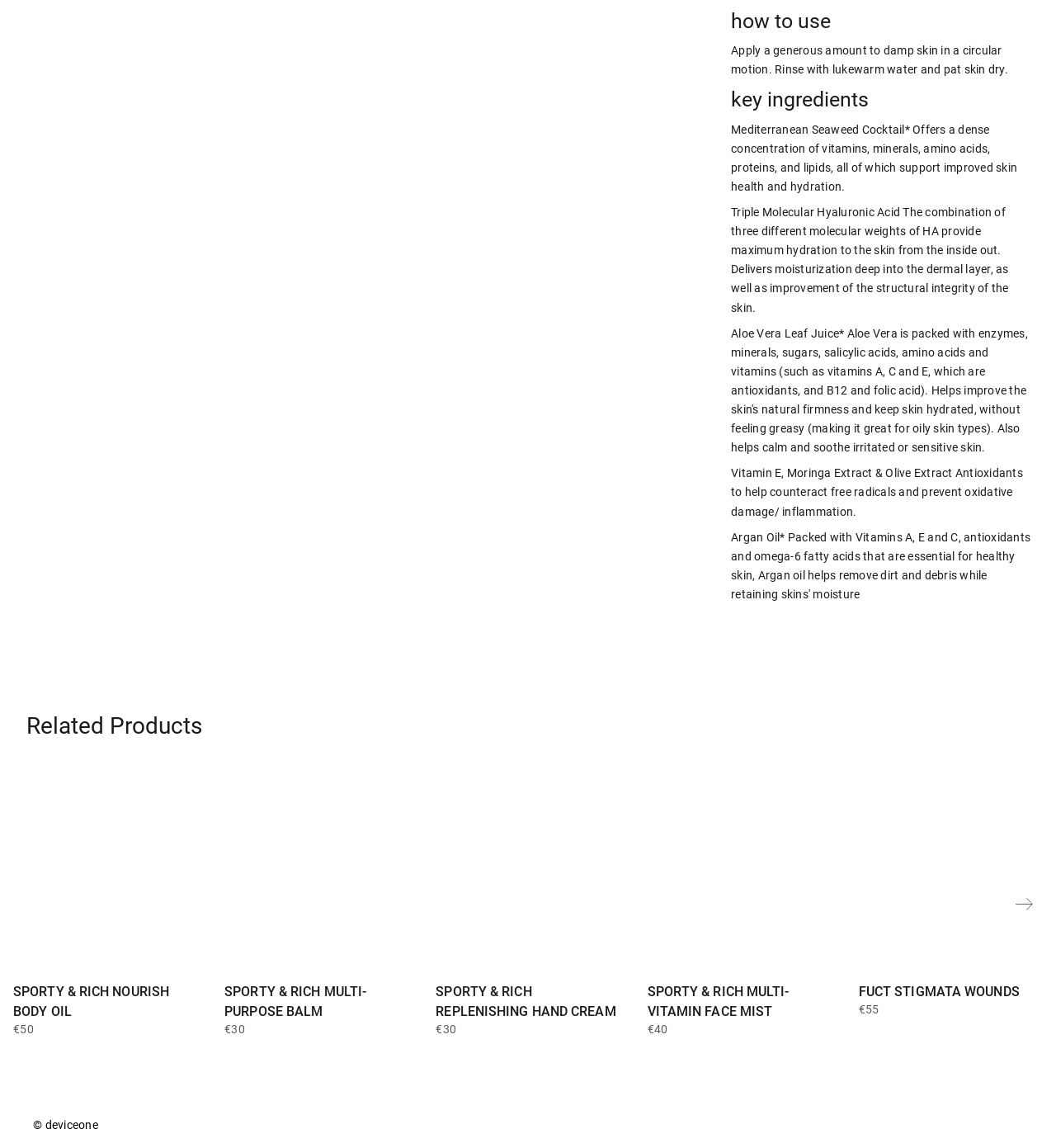Based on the element description: "FUCT STIGMATA WOUNDS", identify the UI element and provide its bounding box coordinates. Use four float numbers between 0 and 1, [left, top, right, bottom].

[0.813, 0.857, 0.965, 0.871]